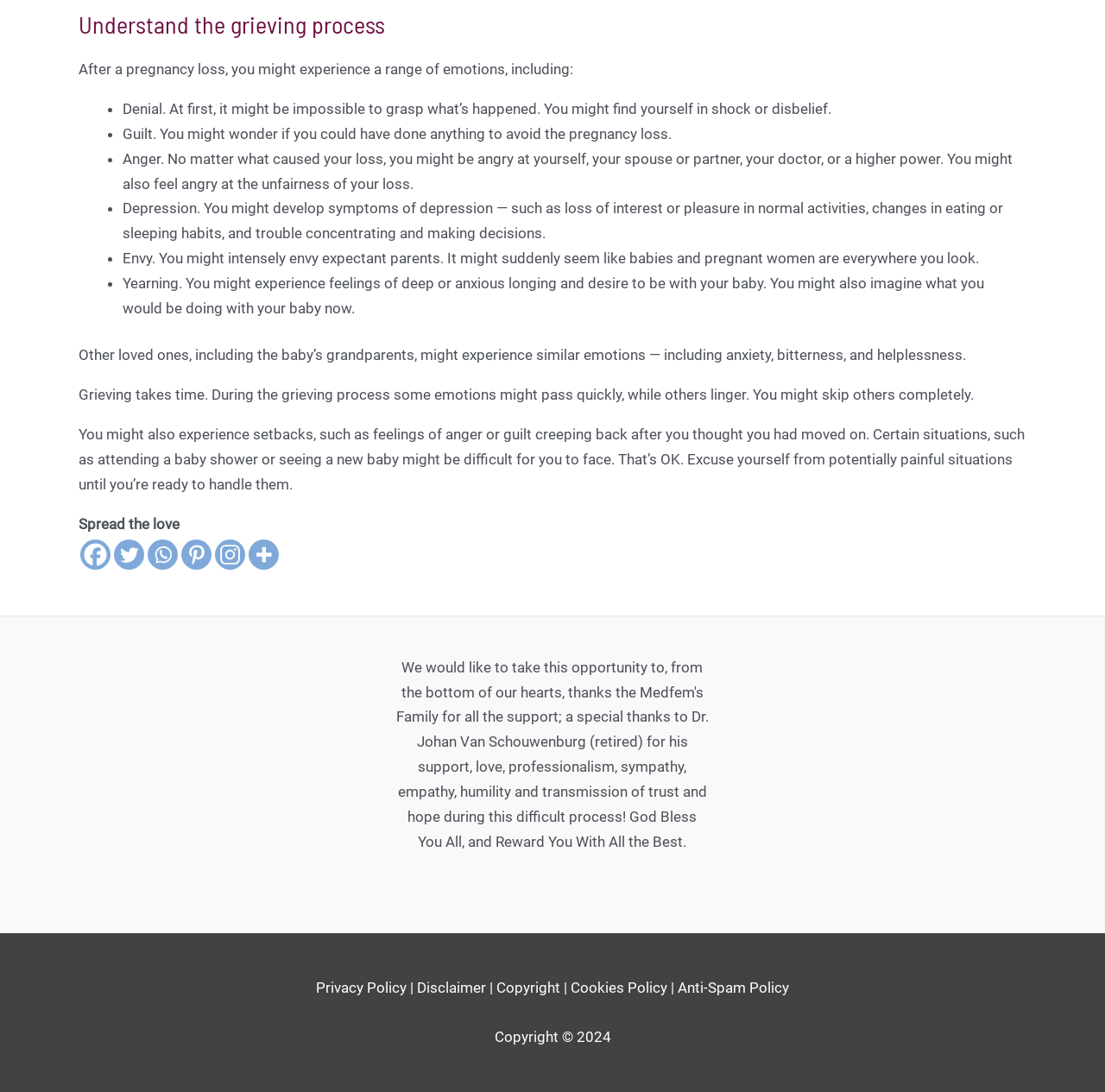For the given element description aria-label="Instagram" title="Instagram", determine the bounding box coordinates of the UI element. The coordinates should follow the format (top-left x, top-left y, bottom-right x, bottom-right y) and be within the range of 0 to 1.

[0.195, 0.494, 0.222, 0.521]